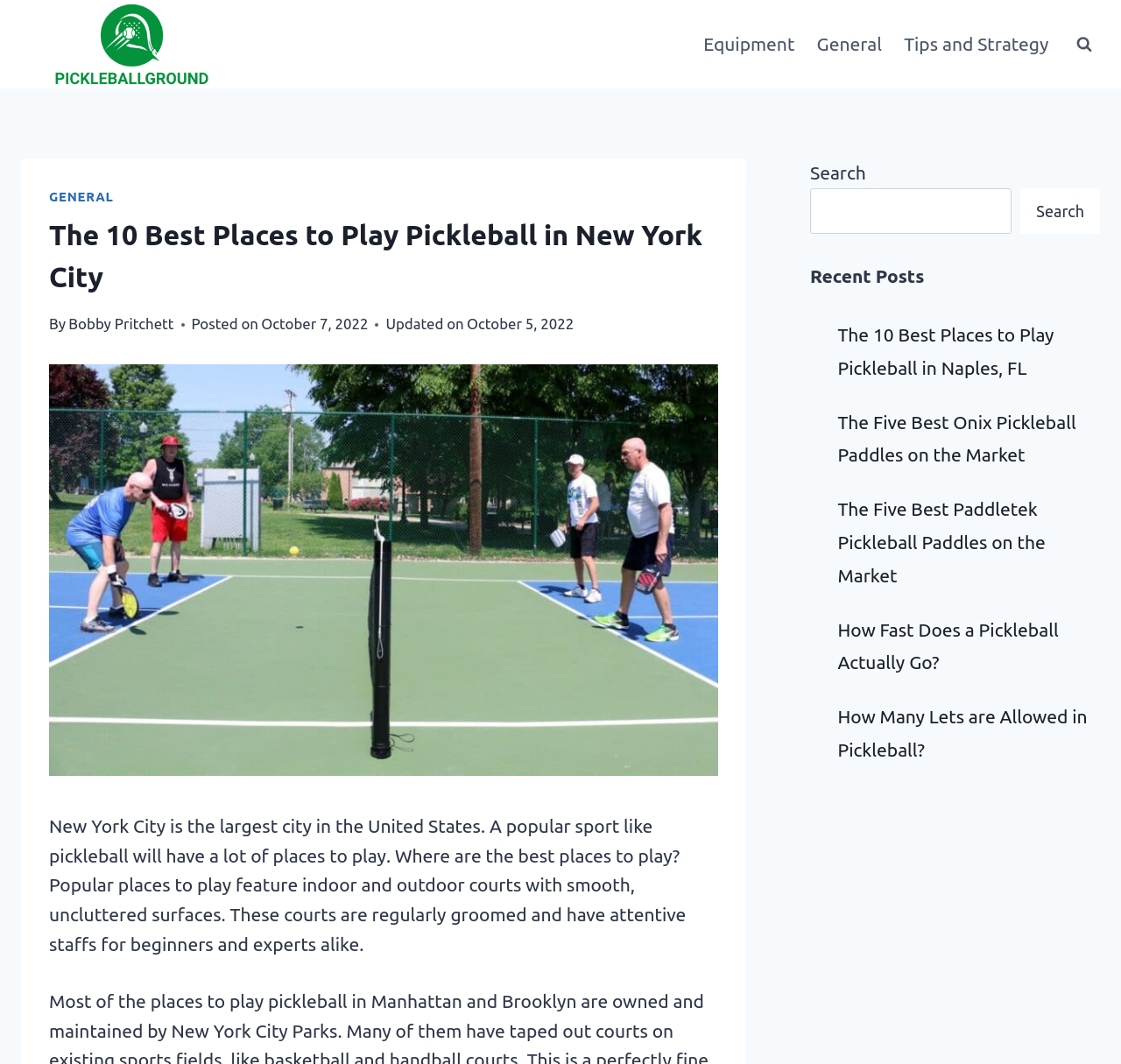How many recent posts are listed?
Could you give a comprehensive explanation in response to this question?

The recent posts section is located at the bottom of the webpage, and it lists 5 recent posts with their titles and links.